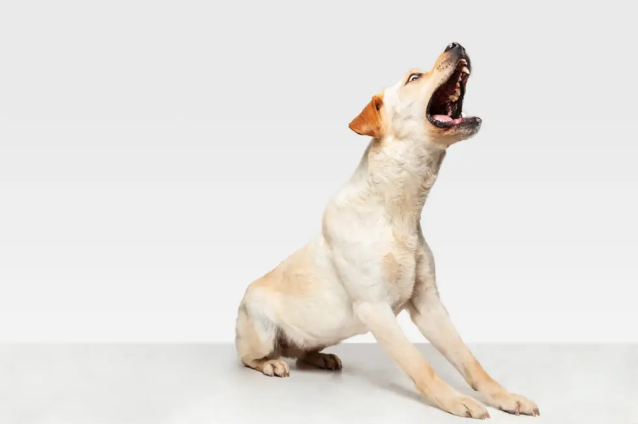Provide a thorough and detailed caption for the image.

The image features a dog with a light-colored coat, possibly a Labrador Retriever, in a posture that suggests it is barking or expressing some form of urgency or excitement. The dog's mouth is open wide, showcasing its teeth, and the expression may indicate that it is feeling threatened or overwhelmed. This behavior aligns with the concept that barking can serve as a defense mechanism for dogs, allowing them to signal perceived threats and communicate their discomfort. 

In the context of behavior, barking can also be a response to excitement or playfulness, especially if accompanied by a high energy level. It illustrates the significance of understanding the reasons behind such vocalizations, as dog owners are encouraged to address any underlying anxiety and manage the dog's behavior appropriately to prevent excessive barking. This image effectively captures the essence of canine communication, showcasing one of the many ways dogs express their emotions and interact with their environment.